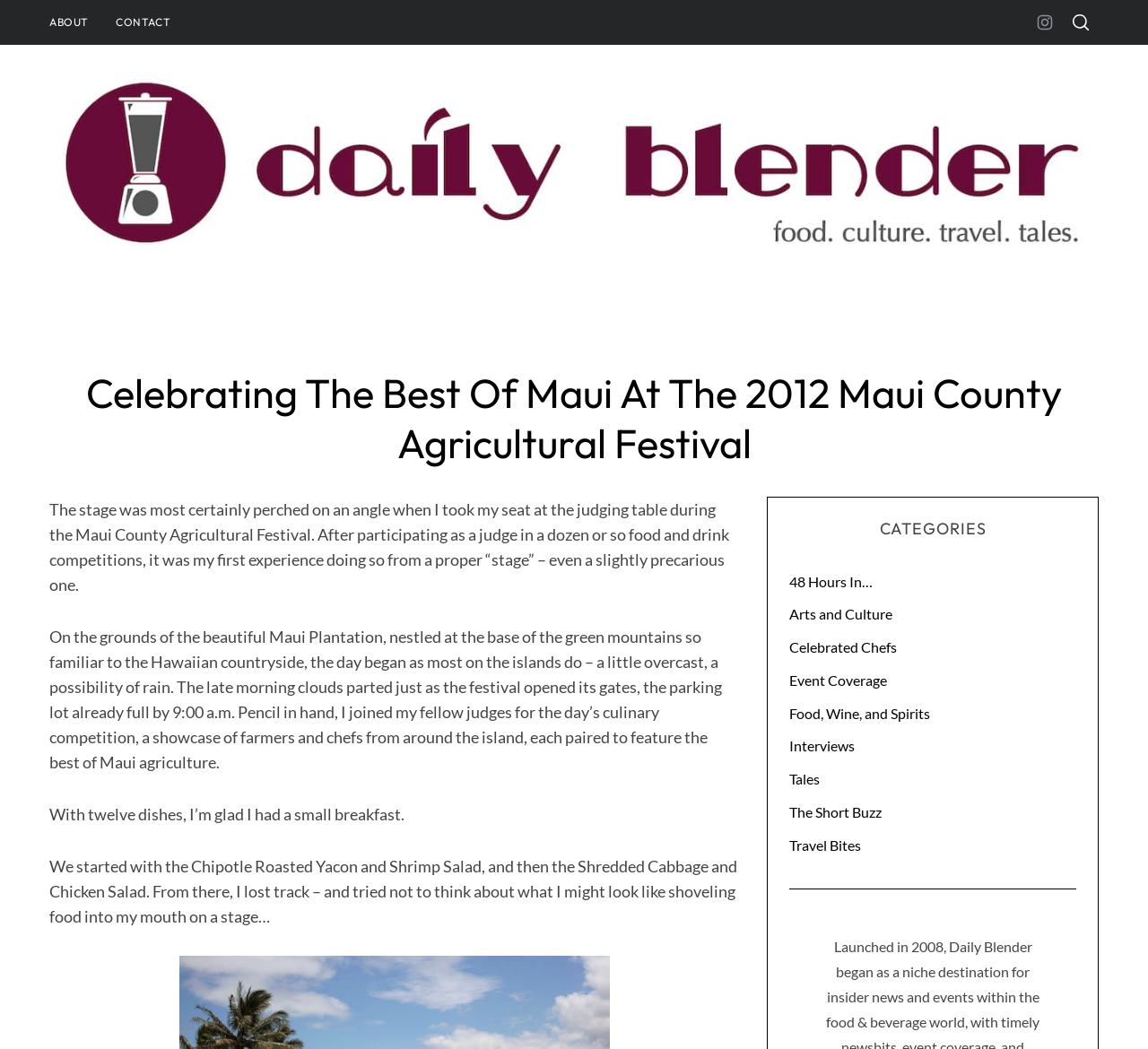Locate the headline of the webpage and generate its content.

Celebrating The Best Of Maui At The 2012 Maui County Agricultural Festival